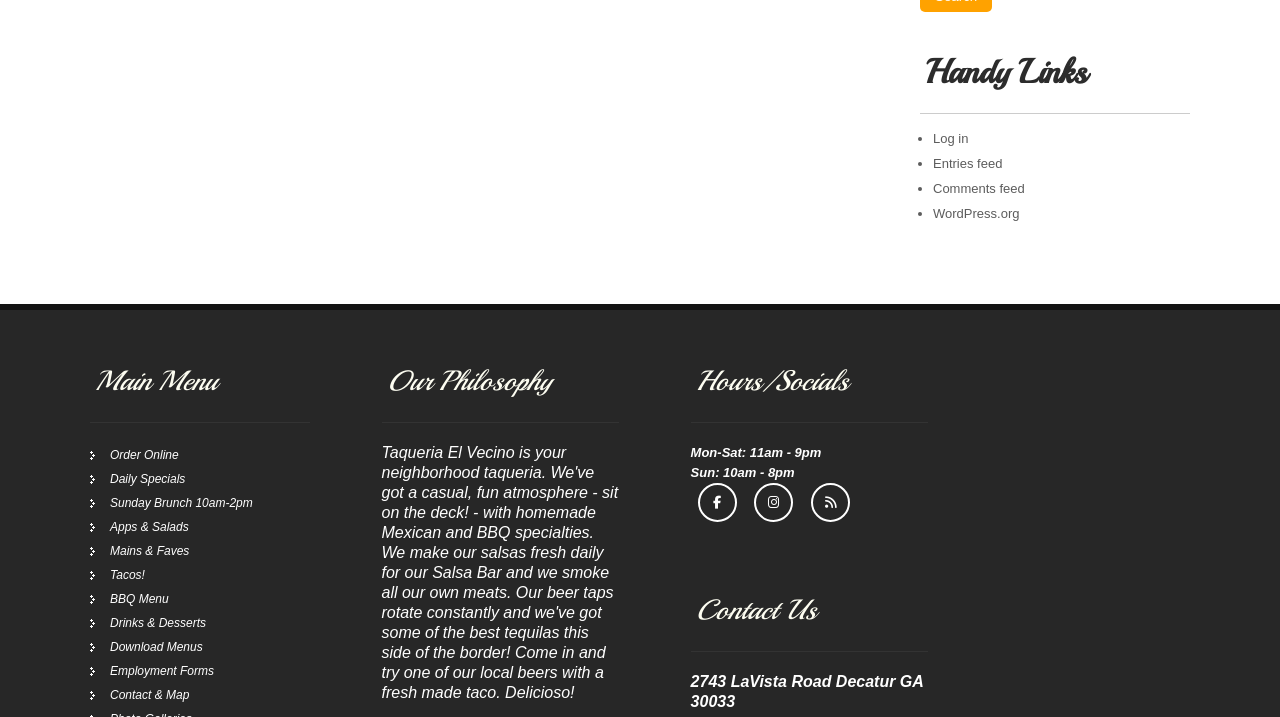What type of menu items are available?
Using the visual information from the image, give a one-word or short-phrase answer.

Various